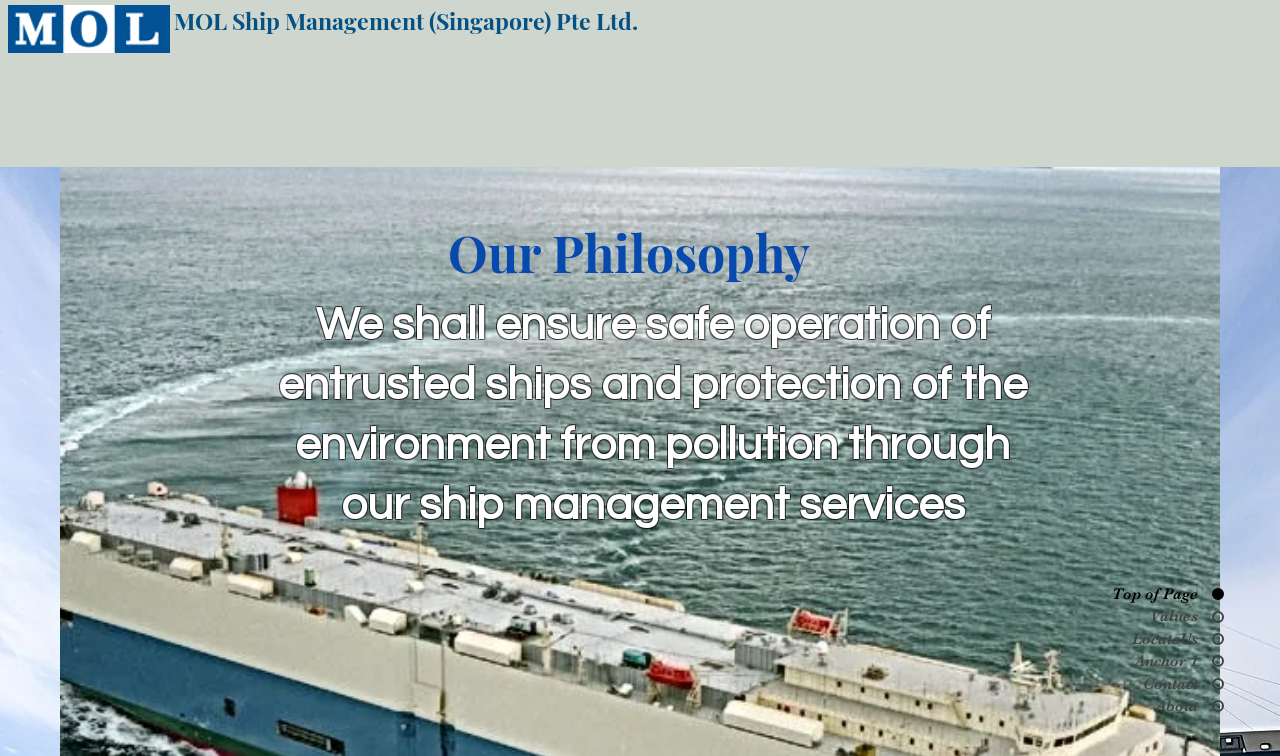Based on the visual content of the image, answer the question thoroughly: How many navigation links are there?

There are 9 navigation links, including 'HOME', 'ABOUT', 'POLICY', 'CSR', 'CONTACT', 'Jobs', 'Top of Page', 'Values', and 'LocateUs', which are located in the navigation section of the webpage.